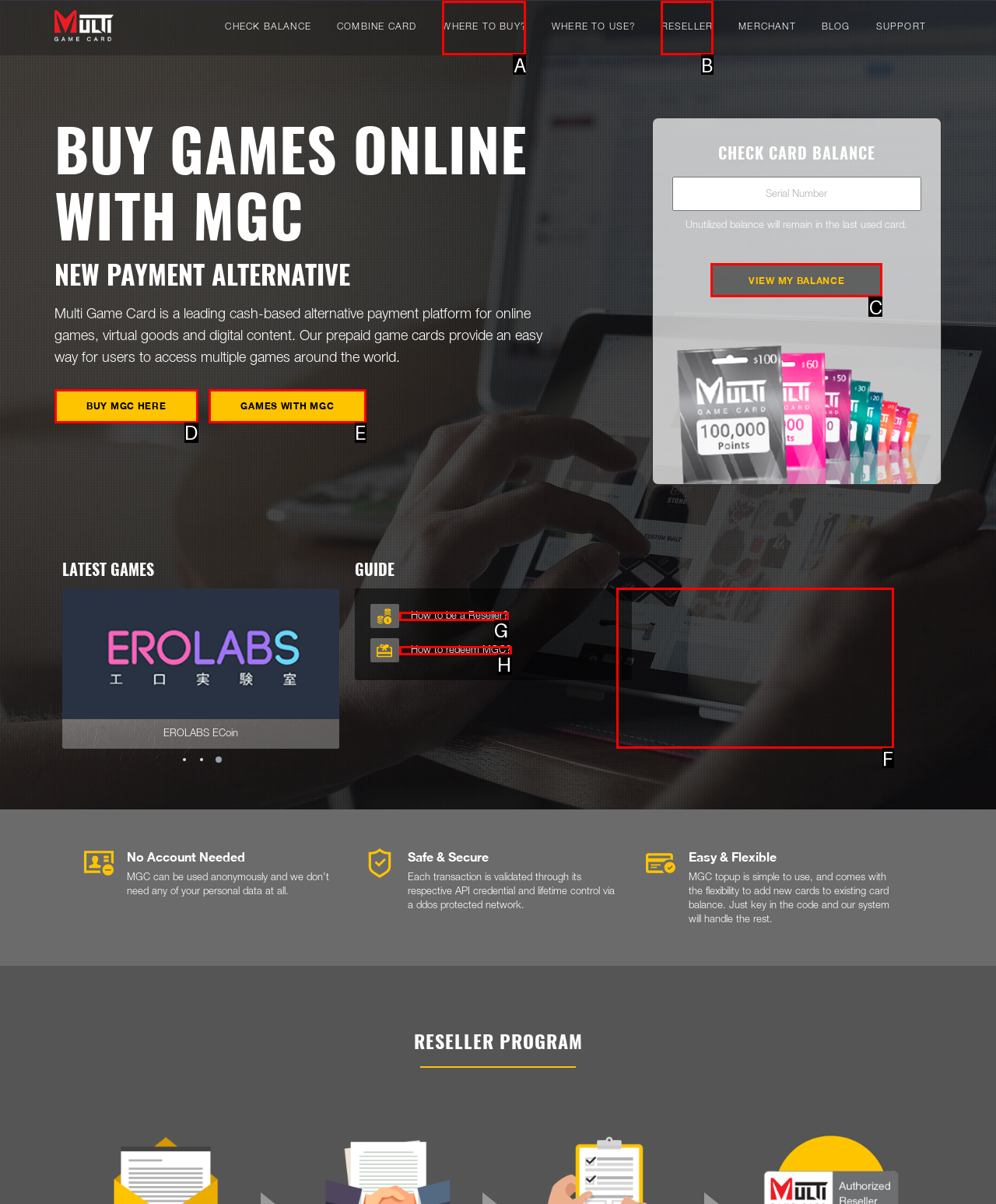Match the HTML element to the description: How to redeem MGC?. Answer with the letter of the correct option from the provided choices.

H